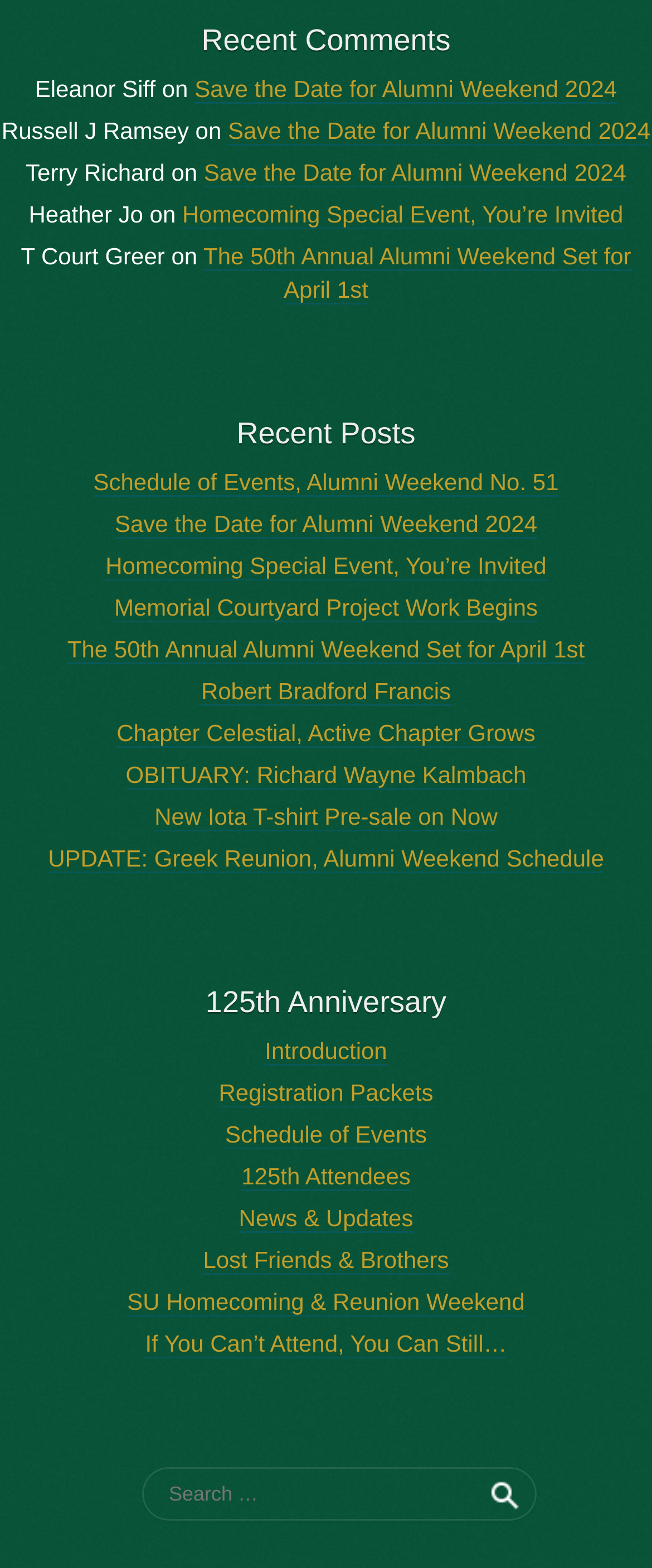Please answer the following question using a single word or phrase: 
How many recent comments are displayed?

5